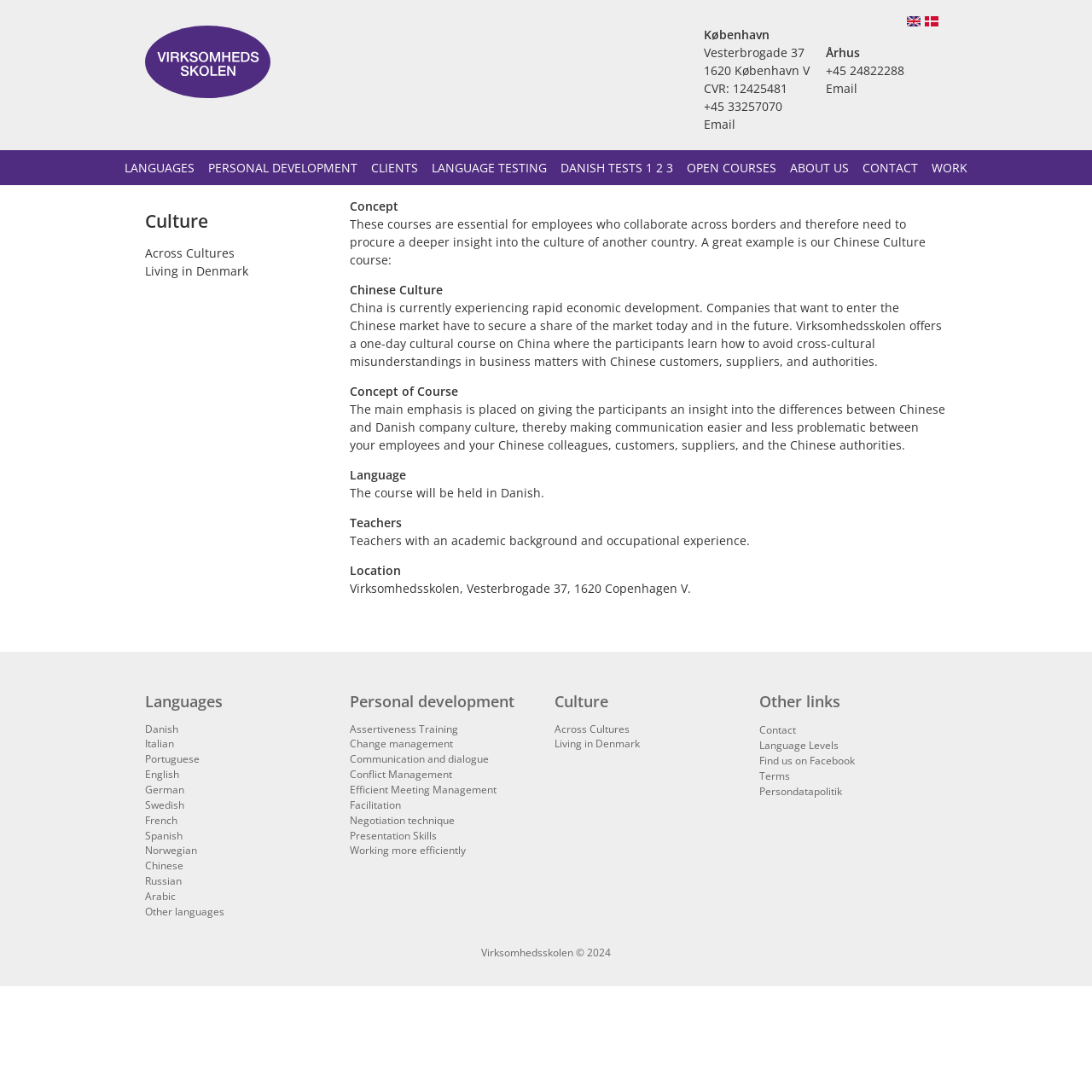Provide a single word or phrase to answer the given question: 
What is the main emphasis of the course?

Giving insight into differences between Chinese and Danish company culture